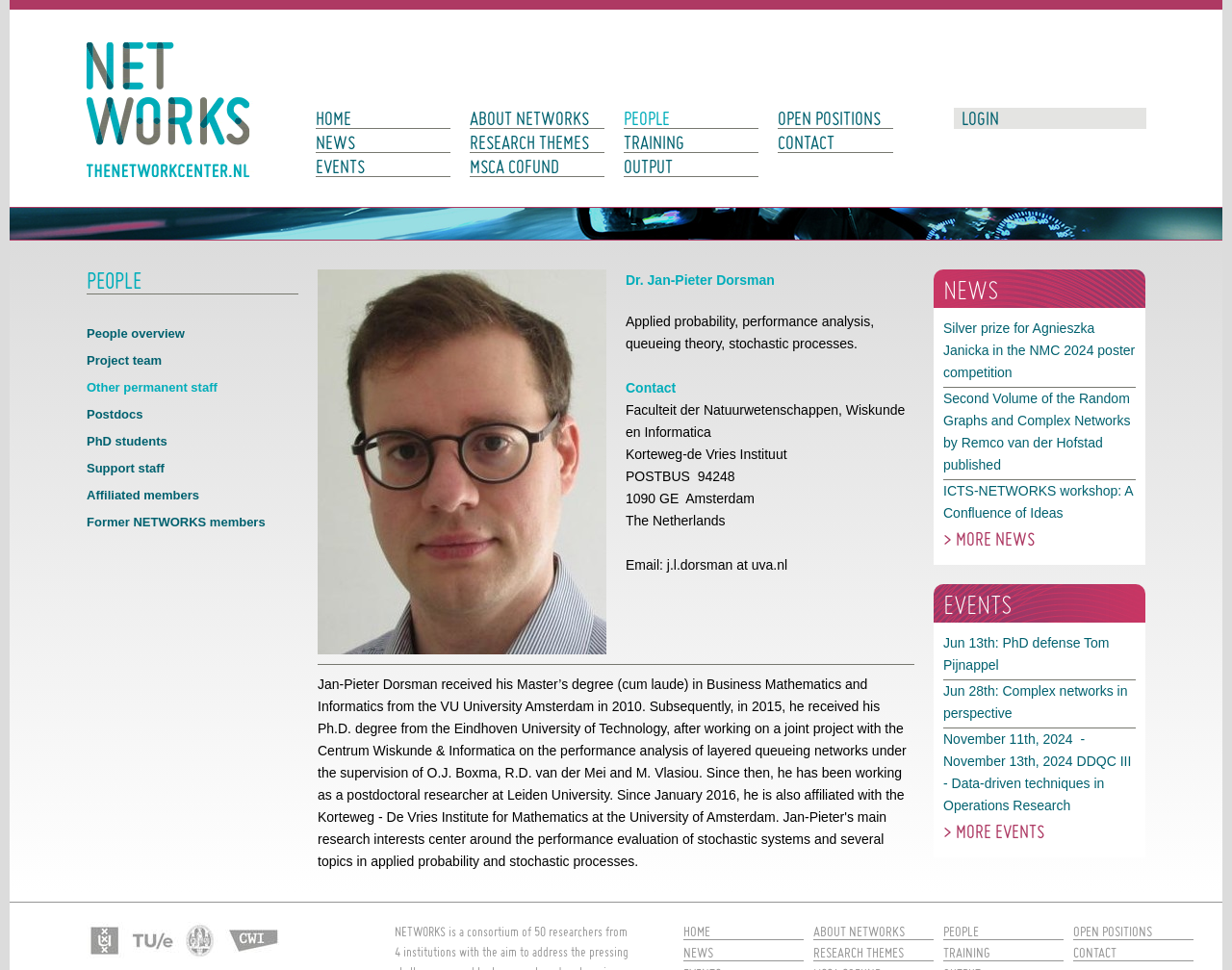Articulate a detailed summary of the webpage's content and design.

This webpage is about Dr. Jan-Pieter Dorsman, a researcher at the University of Amsterdam (UvA). At the top of the page, there is a logo and a main navigation menu with links to various sections, including HOME, NEWS, EVENTS, ABOUT NETWORKS, RESEARCH THEMES, PEOPLE, TRAINING, OUTPUT, OPEN POSITIONS, and CONTACT.

Below the navigation menu, there is a section dedicated to Dr. Dorsman, featuring a photo of him and a heading with his name. Underneath, there is a brief description of his research interests, which include applied probability, performance analysis, queueing theory, and stochastic processes.

To the right of Dr. Dorsman's section, there is a column with links to various news articles, including "Silver prize for Agnieszka Janicka in the NMC 2024 poster competition" and "Second Volume of the Random Graphs and Complex Networks by Remco van der Hofstad published". Below the news section, there is a list of upcoming events, including PhD defenses and conferences.

At the bottom of the page, there are logos of the University of Amsterdam, TU Eindhoven, Leiden University, and CWI, as well as a secondary navigation menu with links to the same sections as the main navigation menu at the top.